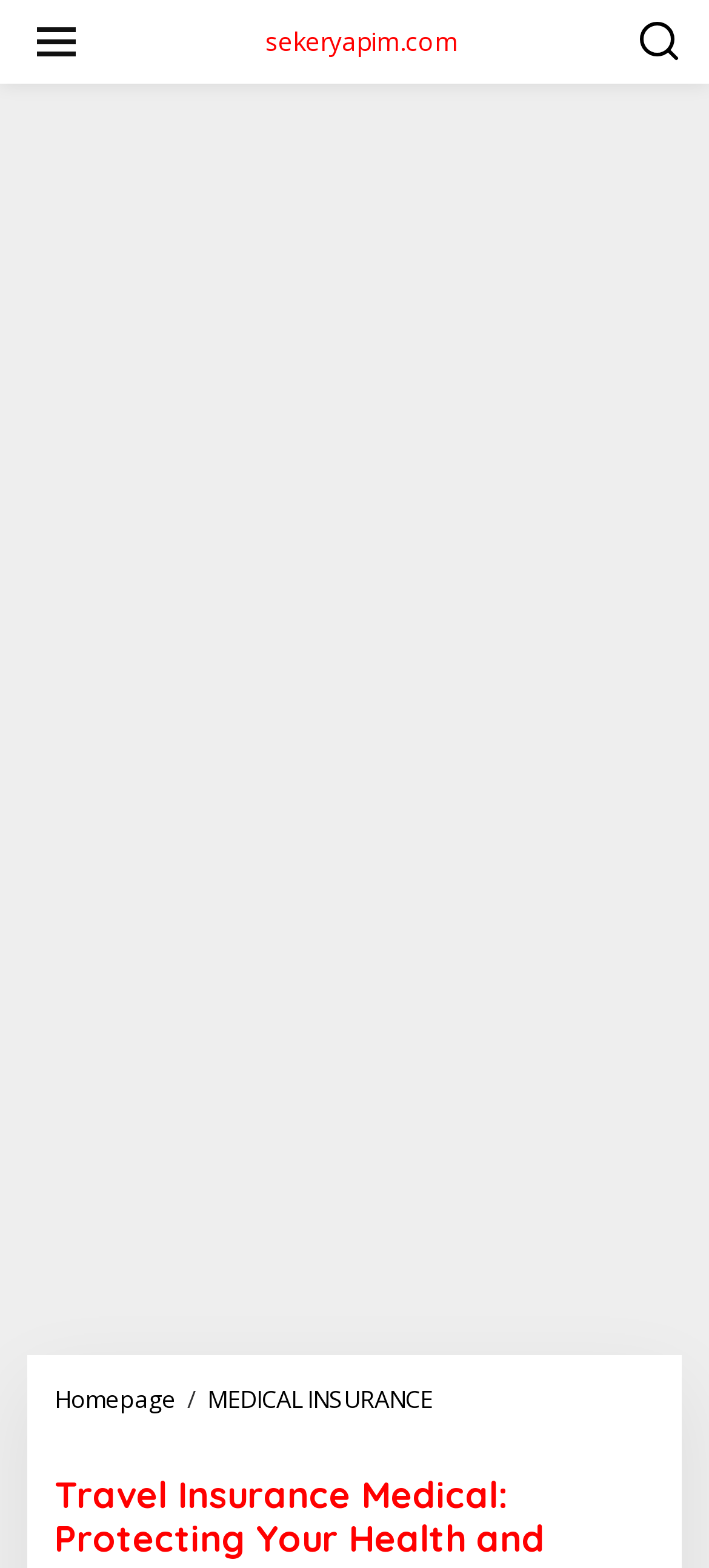How many iframes are there on the page?
Provide a concise answer using a single word or phrase based on the image.

2